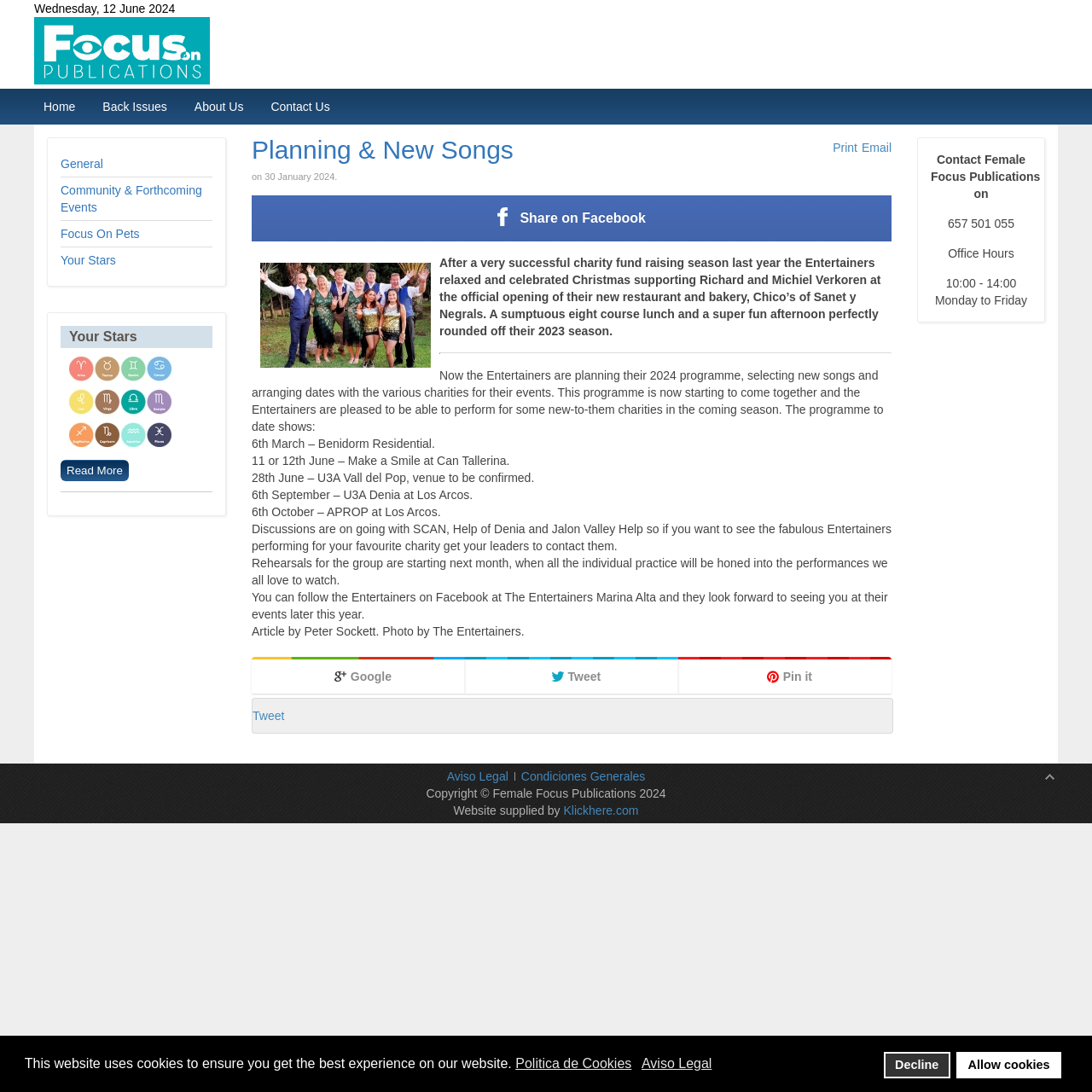Refer to the image and provide an in-depth answer to the question:
What is the date of the article?

The date of the article can be found in the middle of the webpage, where it is written 'on 30 January 2024' in a smaller font.